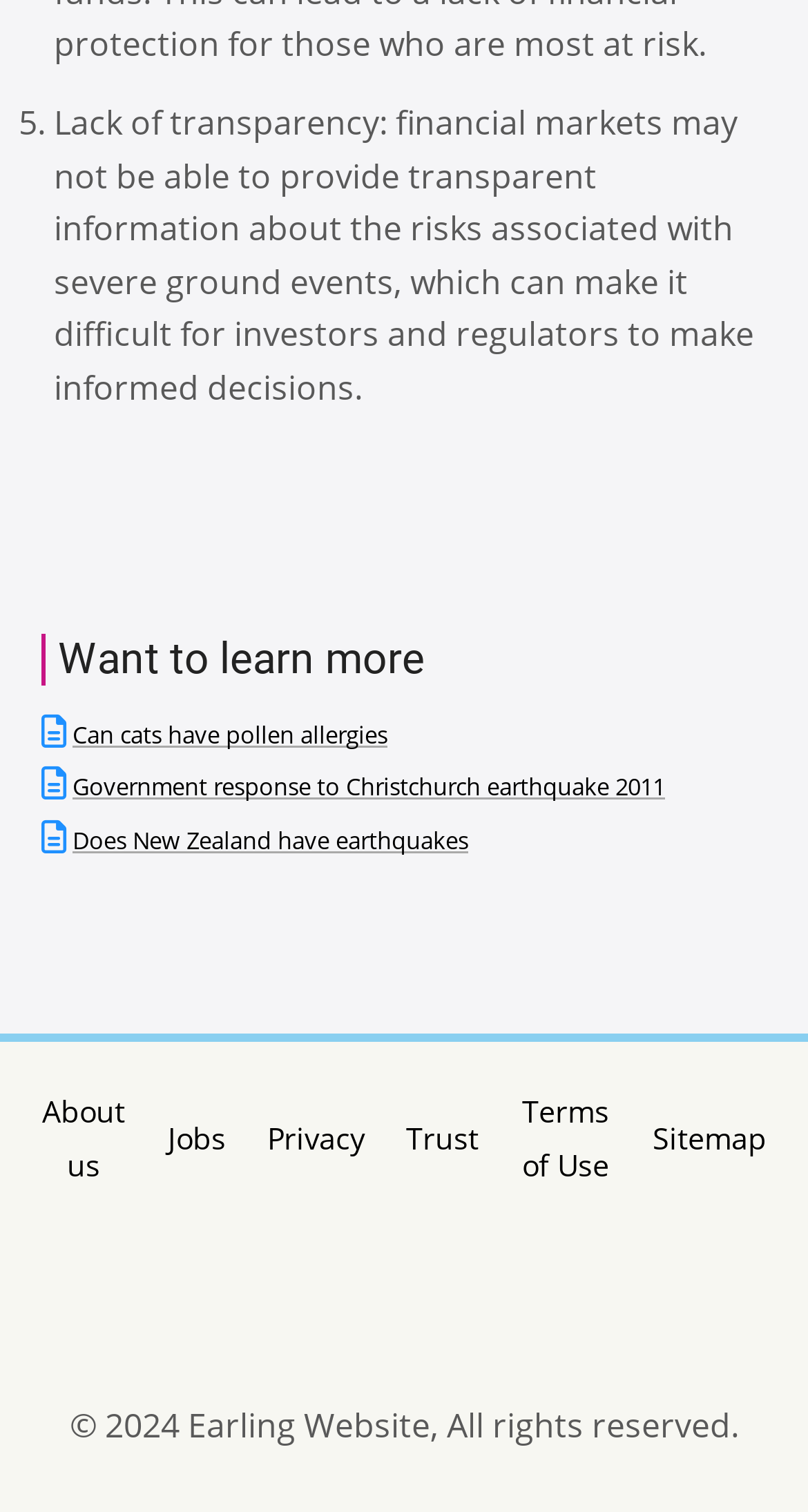How many links are in the 'Want to learn more' section?
Please answer the question with a detailed and comprehensive explanation.

The 'Want to learn more' section contains three link elements with texts 'Can cats have pollen allergies', 'Government response to Christchurch earthquake 2011', and 'Does New Zealand have earthquakes'. Therefore, there are three links in the 'Want to learn more' section.